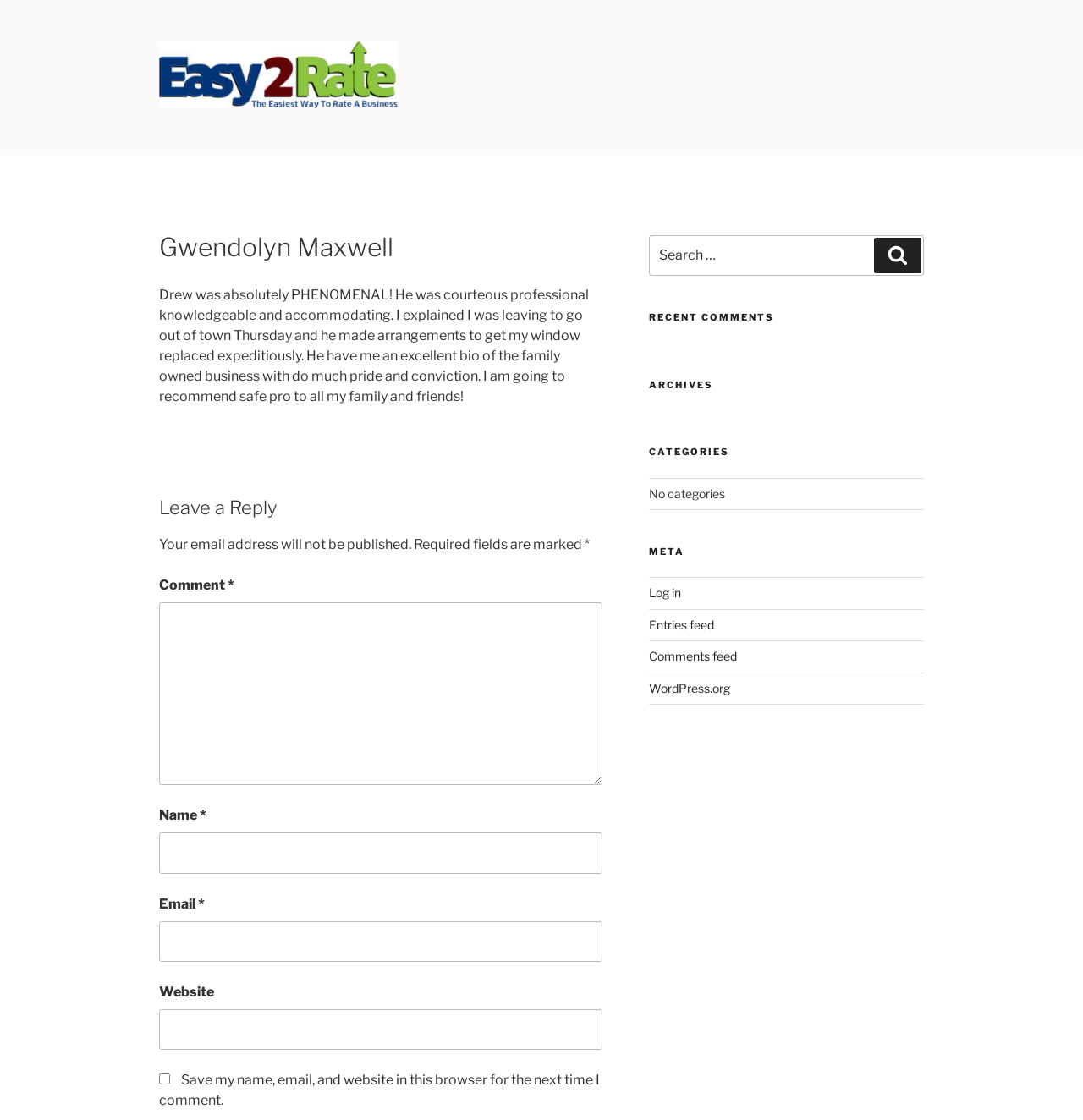Identify the bounding box of the UI component described as: "parent_node: Comment * name="comment"".

[0.147, 0.538, 0.556, 0.701]